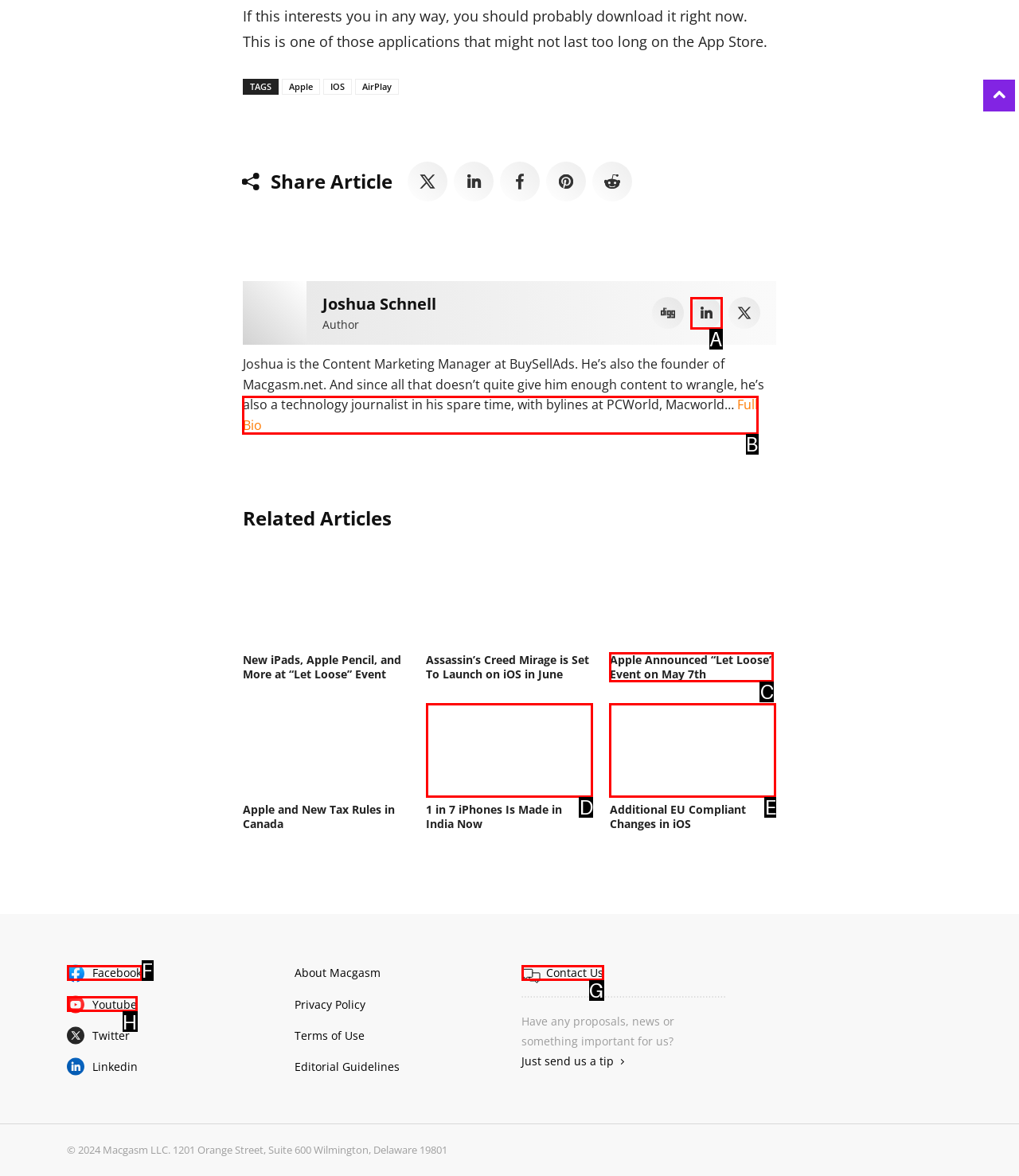Which option should I select to accomplish the task: Read the full bio of Joshua Schnell? Respond with the corresponding letter from the given choices.

B